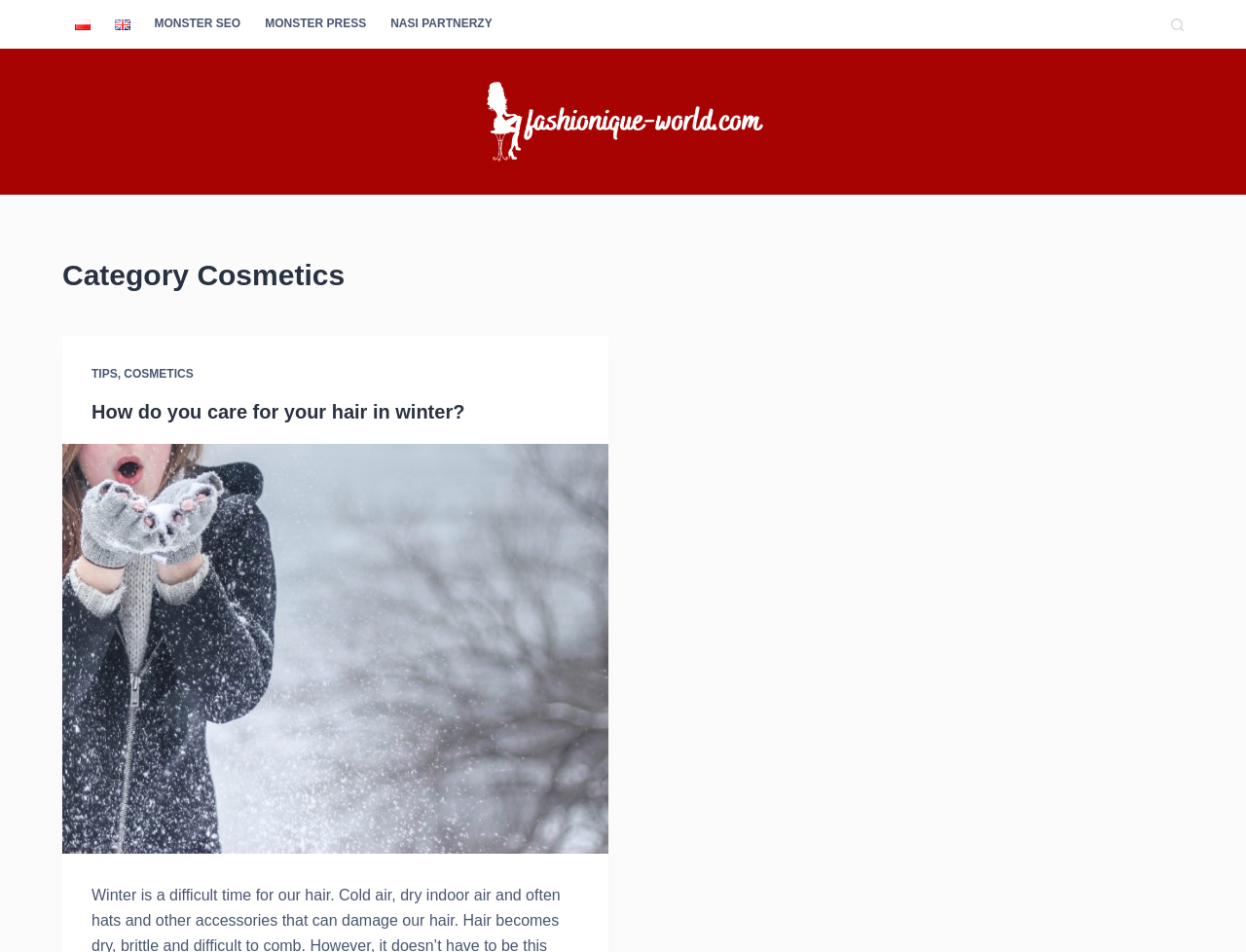Given the webpage screenshot, identify the bounding box of the UI element that matches this description: "Monster Press".

[0.203, 0.0, 0.304, 0.051]